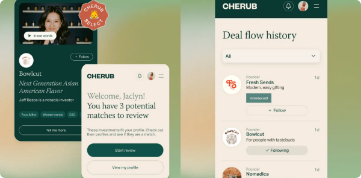Break down the image and provide a full description, noting any significant aspects.

The image showcases the user interface of the Cherub application, designed for connecting angel investors with entrepreneurial startups. The left side features a personalized welcome message for the user, Jaclyn, indicating that there are three potential matches available for review. This section also includes a prominent call-to-action button inviting users to "View matches," facilitating easy navigation through the app's offerings.

On the right side, the layout highlights a "Deal flow history" section, organized to display past interactions and connections. Each entry in this list includes the name of the business, along with options to follow individuals involved, making it user-friendly for investors who want to keep track of their engagements. The interface blends a modern aesthetic with functional design, reinforcing Cherub's mission of modernizing the investment landscape while remaining accessible to its users.